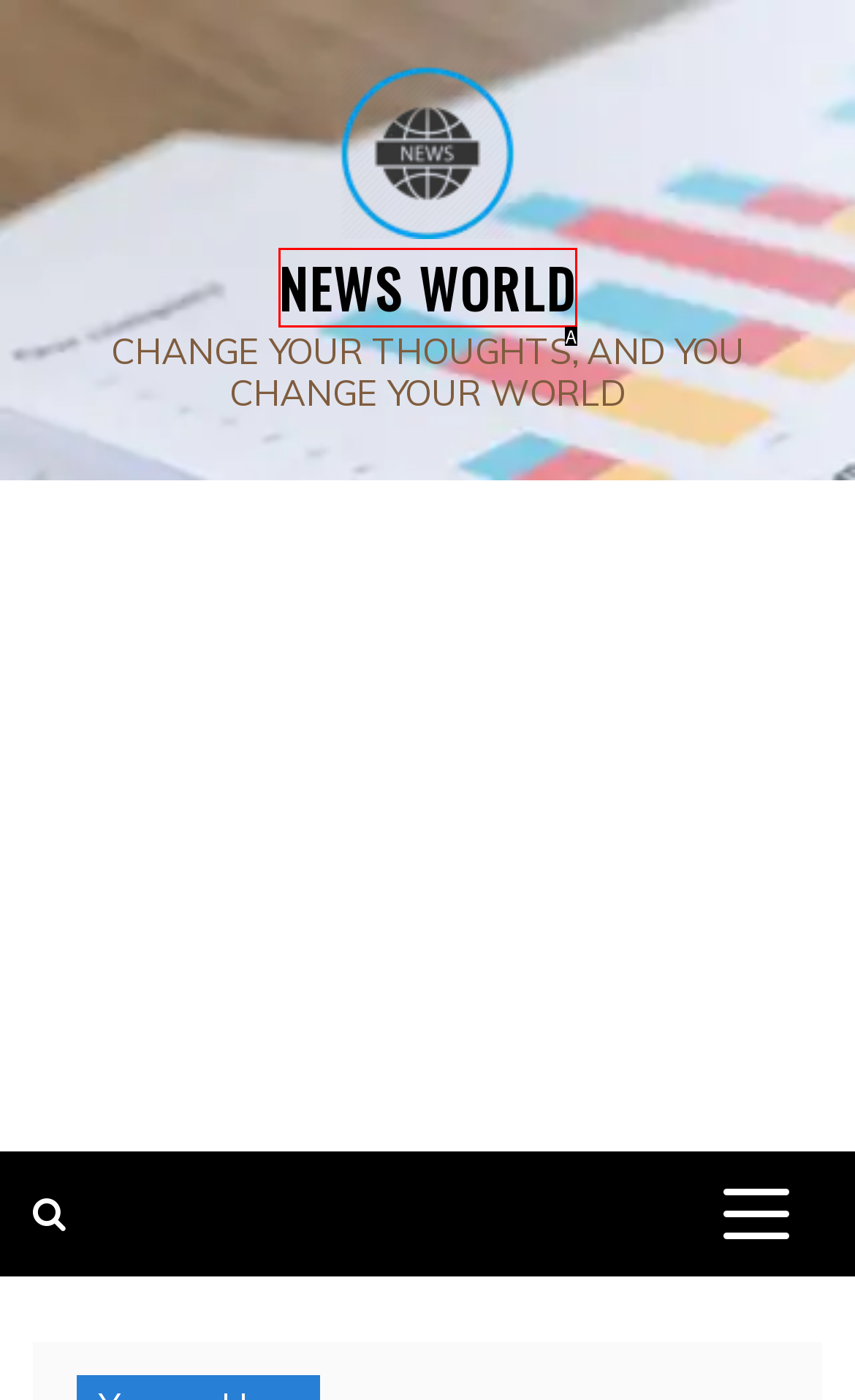Based on the description: News World, select the HTML element that fits best. Provide the letter of the matching option.

A